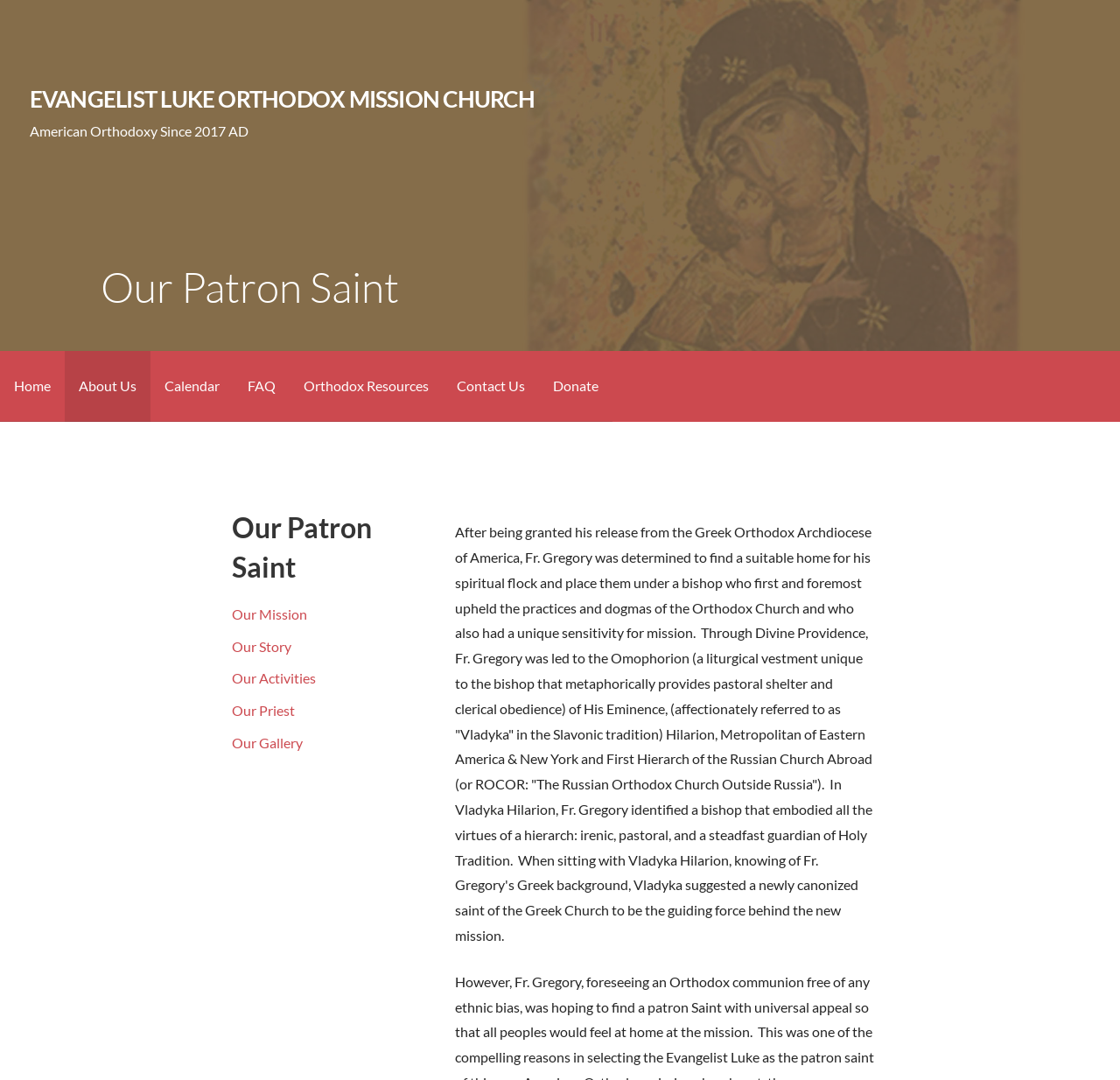What is the name of the church?
Look at the image and respond with a single word or a short phrase.

Evangelist Luke Orthodox Mission Church